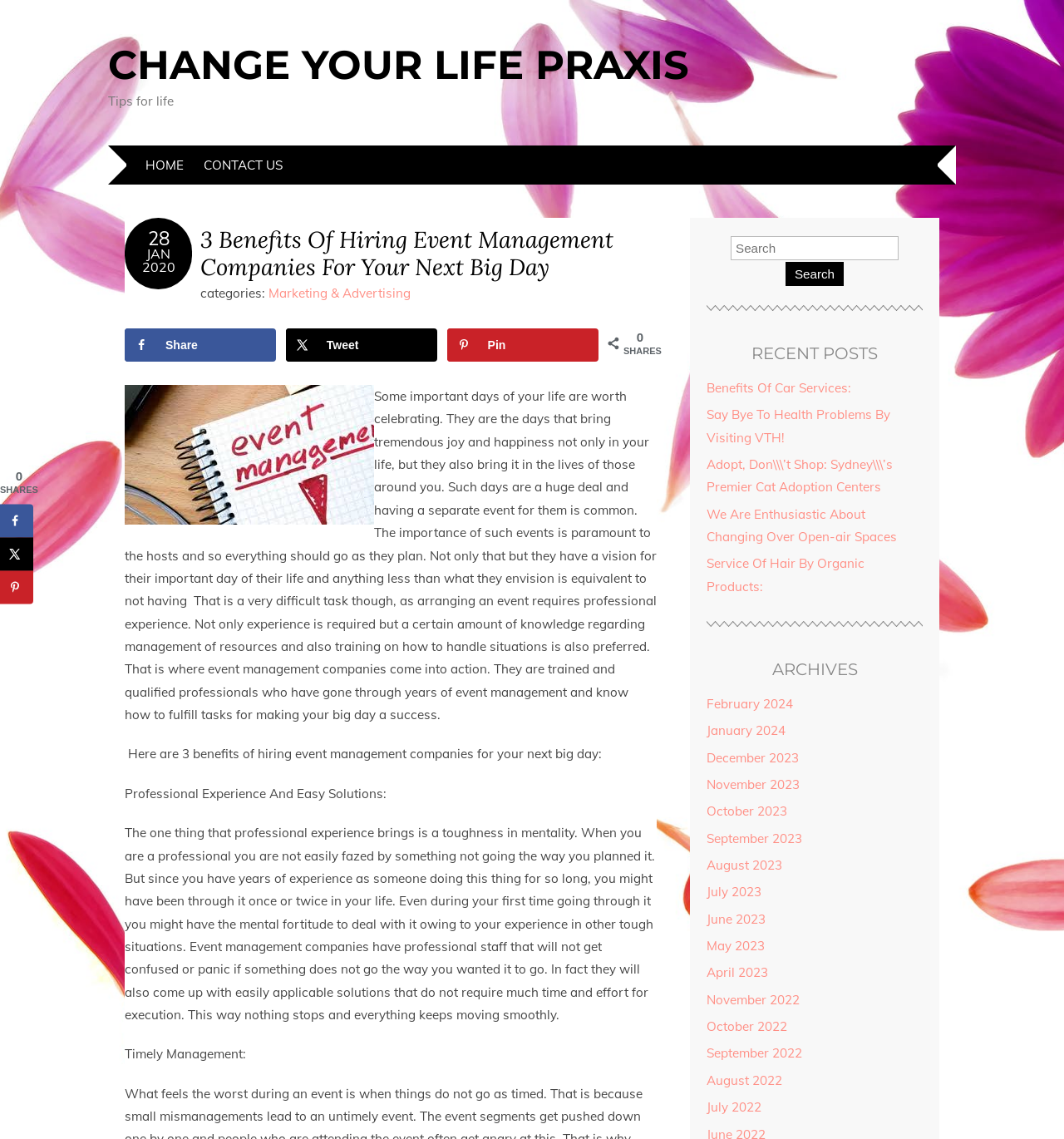Provide the bounding box coordinates of the area you need to click to execute the following instruction: "Search for something".

[0.738, 0.23, 0.793, 0.251]